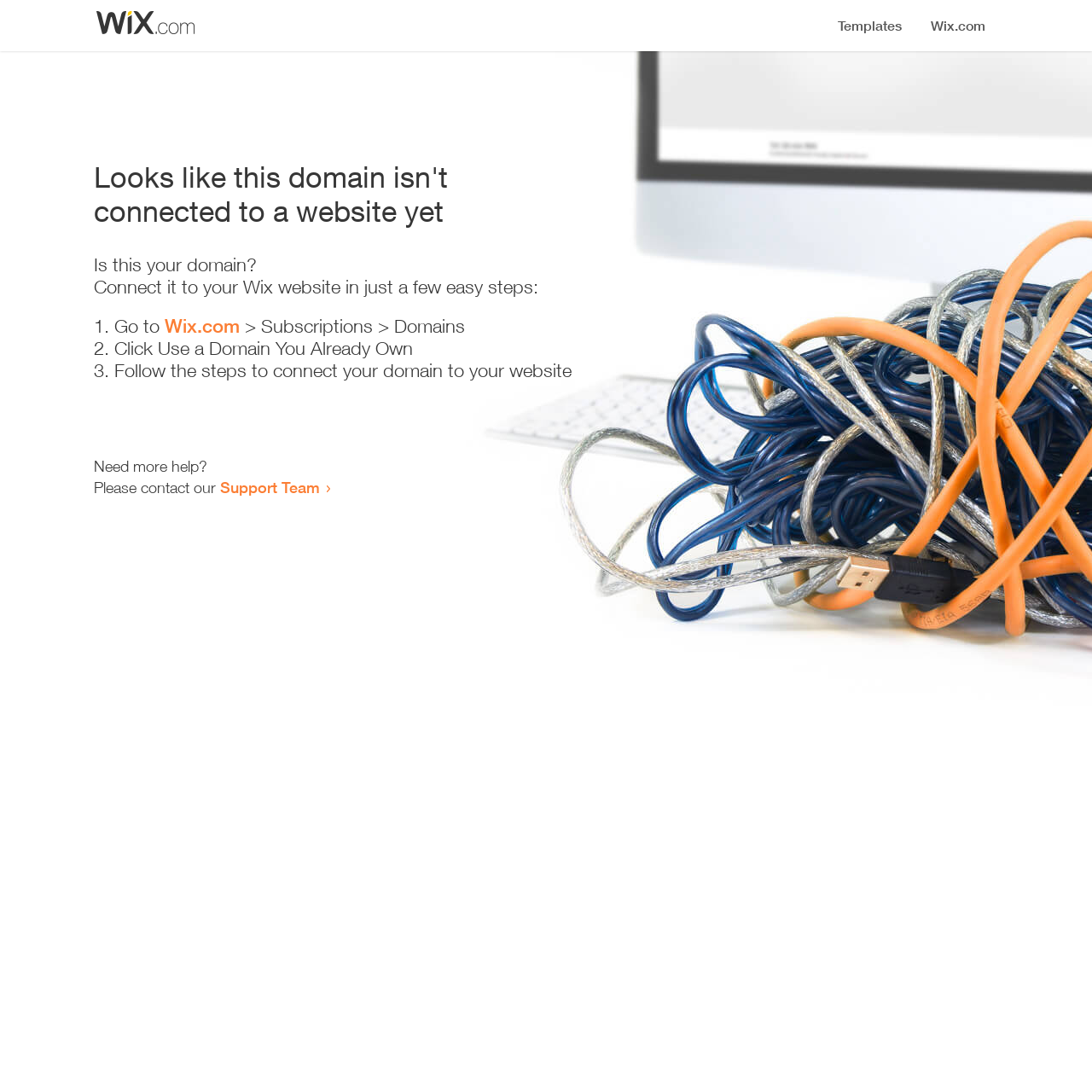What is the user required to do at Wix.com? Please answer the question using a single word or phrase based on the image.

Go to Subscriptions > Domains